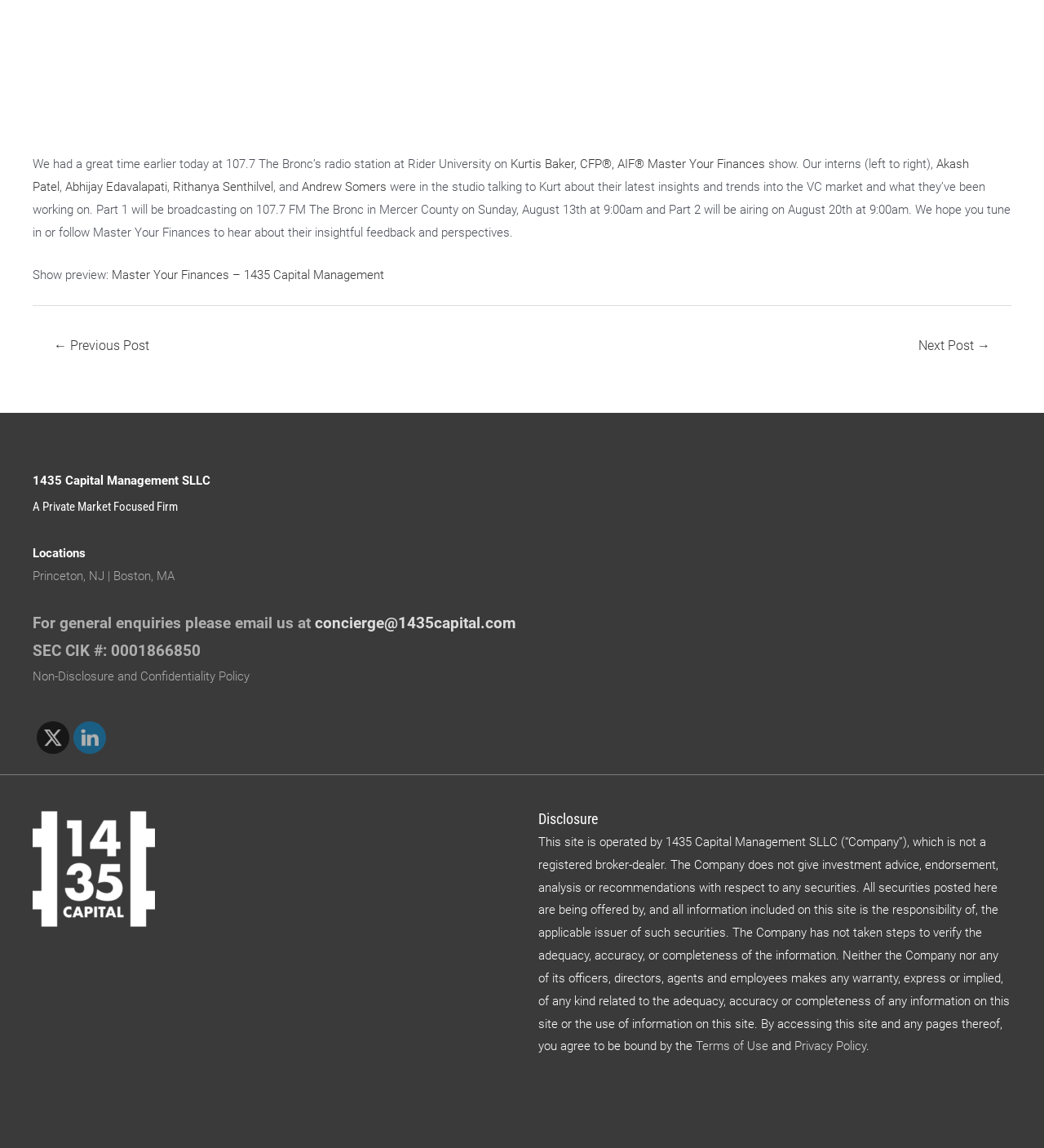Please find the bounding box coordinates of the element that you should click to achieve the following instruction: "Click on the company name link". The coordinates should be presented as four float numbers between 0 and 1: [left, top, right, bottom].

[0.107, 0.051, 0.368, 0.064]